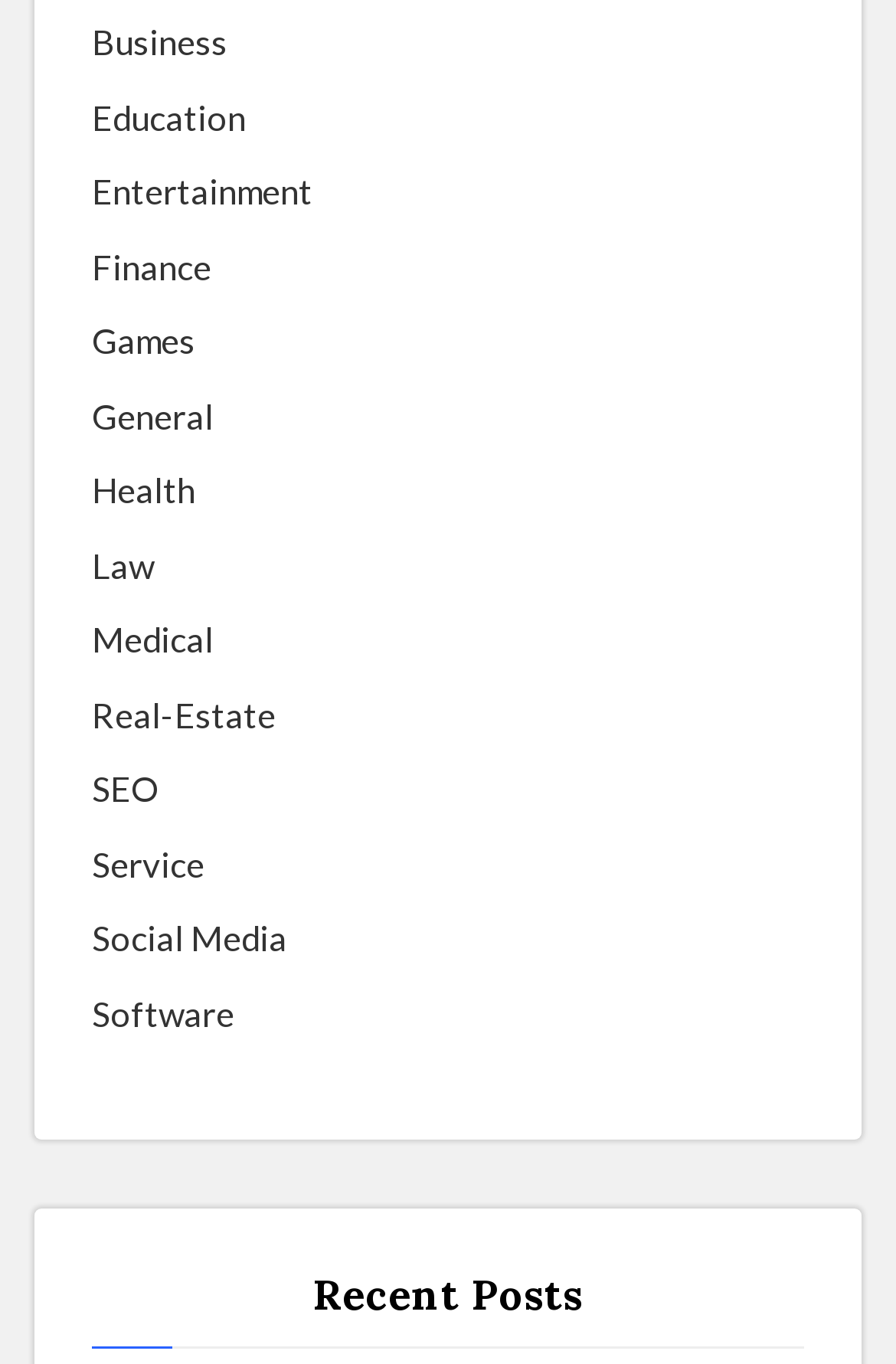Identify the bounding box coordinates of the section to be clicked to complete the task described by the following instruction: "View Recent Posts". The coordinates should be four float numbers between 0 and 1, formatted as [left, top, right, bottom].

[0.103, 0.928, 0.897, 0.989]